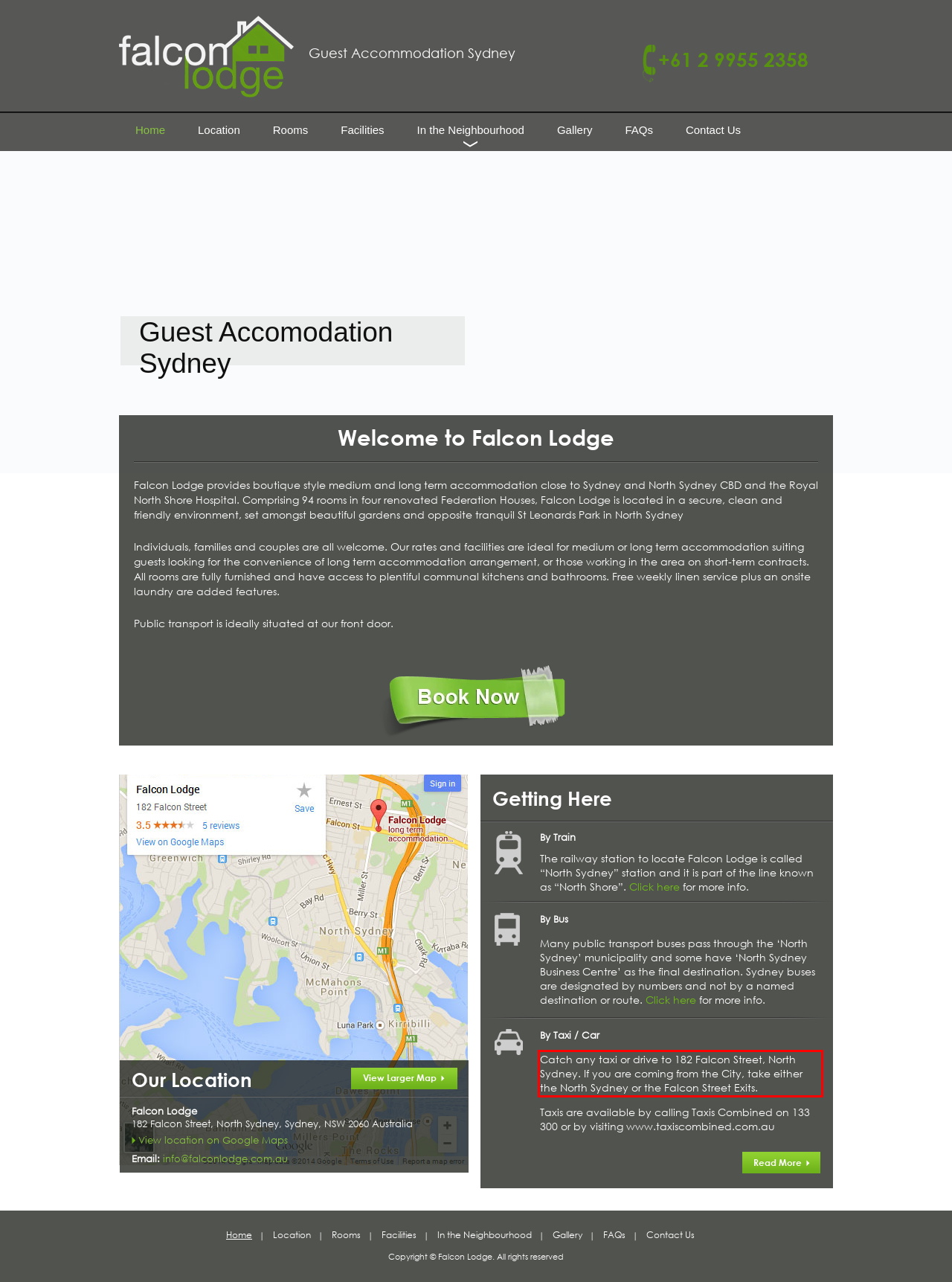You are presented with a webpage screenshot featuring a red bounding box. Perform OCR on the text inside the red bounding box and extract the content.

Catch any taxi or drive to 182 Falcon Street, North Sydney. If you are coming from the City, take either the North Sydney or the Falcon Street Exits.